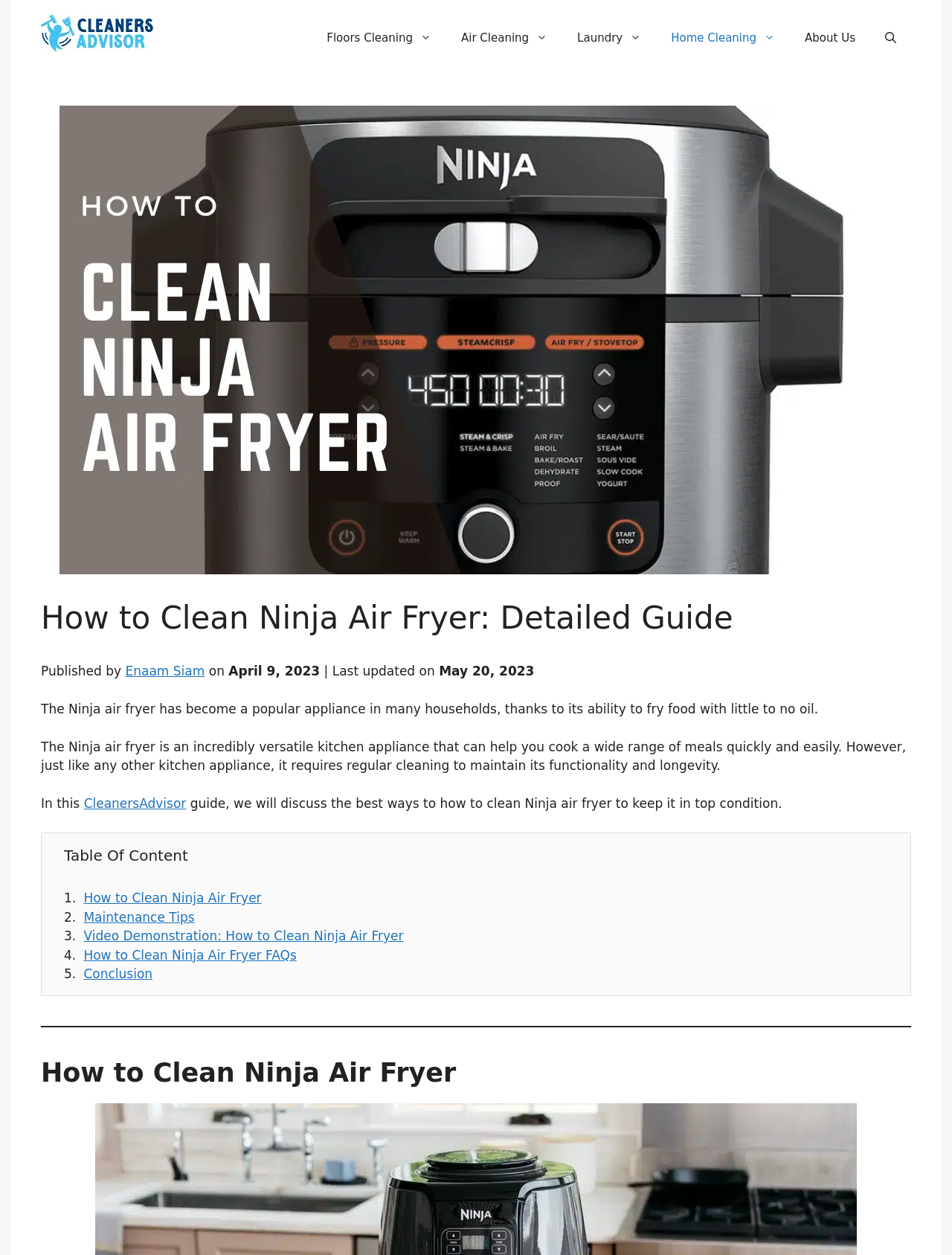Can you give a detailed response to the following question using the information from the image? How many sections are in the table of content?

The table of content has 5 sections, which are 'How to Clean Ninja Air Fryer', 'Maintenance Tips', 'Video Demonstration: How to Clean Ninja Air Fryer', 'How to Clean Ninja Air Fryer FAQs', and 'Conclusion'.